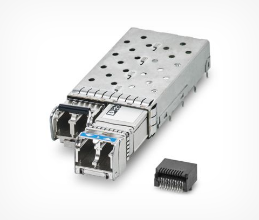Give a concise answer of one word or phrase to the question: 
What is the purpose of the dual ports?

Connecting fiber-optic cables